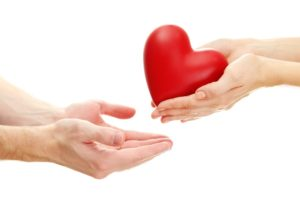Please give a concise answer to this question using a single word or phrase: 
What is emphasized by the connection between individuals?

Leaving a legacy